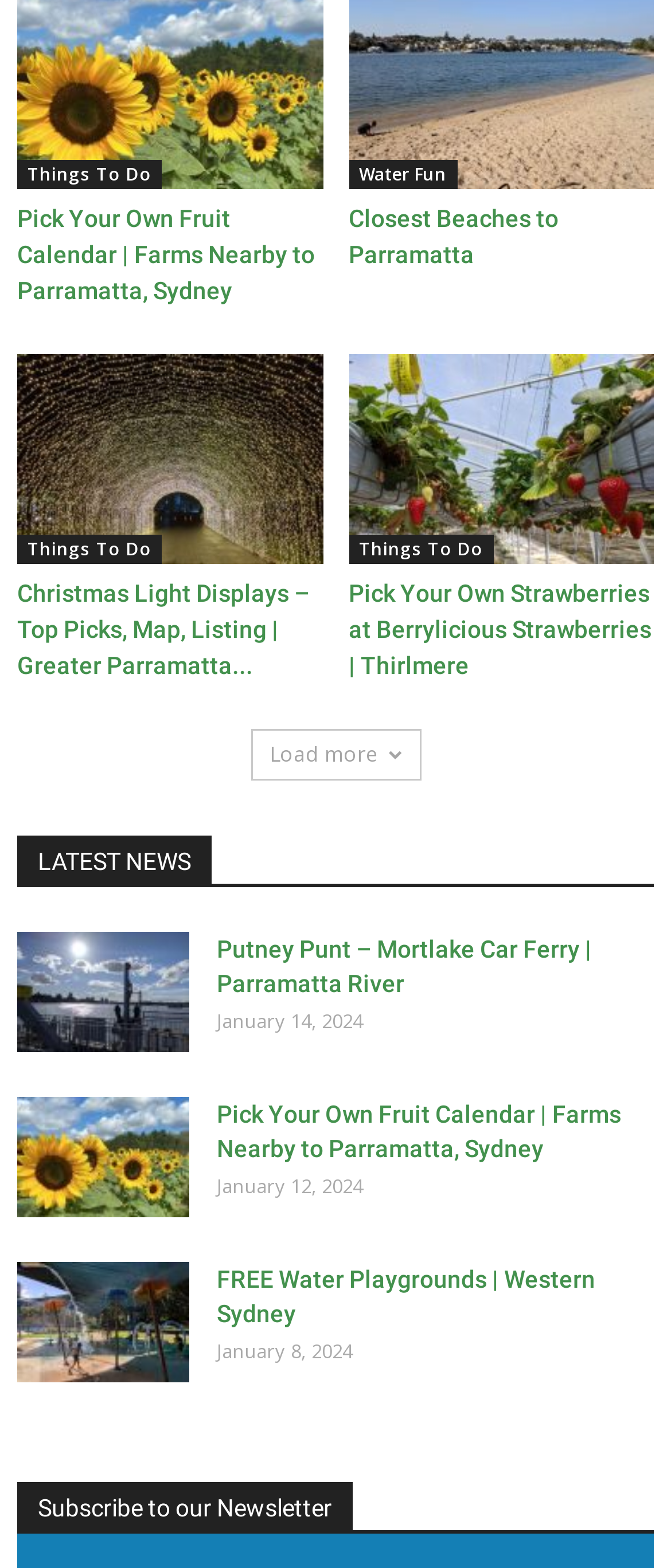Pinpoint the bounding box coordinates of the clickable element needed to complete the instruction: "View 'Pick Your Own Fruit Calendar | Farms Nearby to Parramatta, Sydney'". The coordinates should be provided as four float numbers between 0 and 1: [left, top, right, bottom].

[0.026, 0.131, 0.469, 0.194]